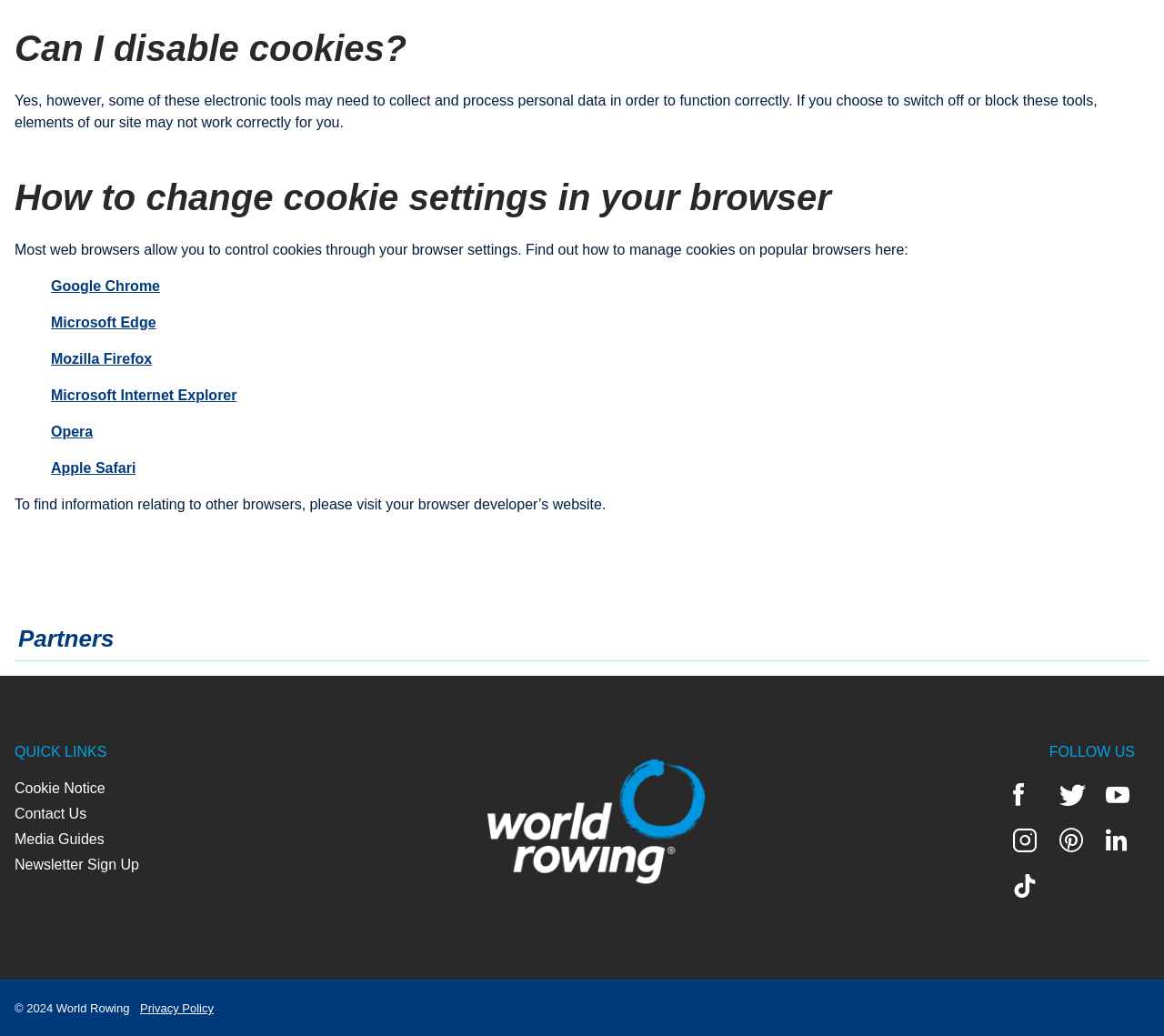Please determine the bounding box coordinates of the section I need to click to accomplish this instruction: "Click on Google Chrome".

[0.044, 0.269, 0.138, 0.284]